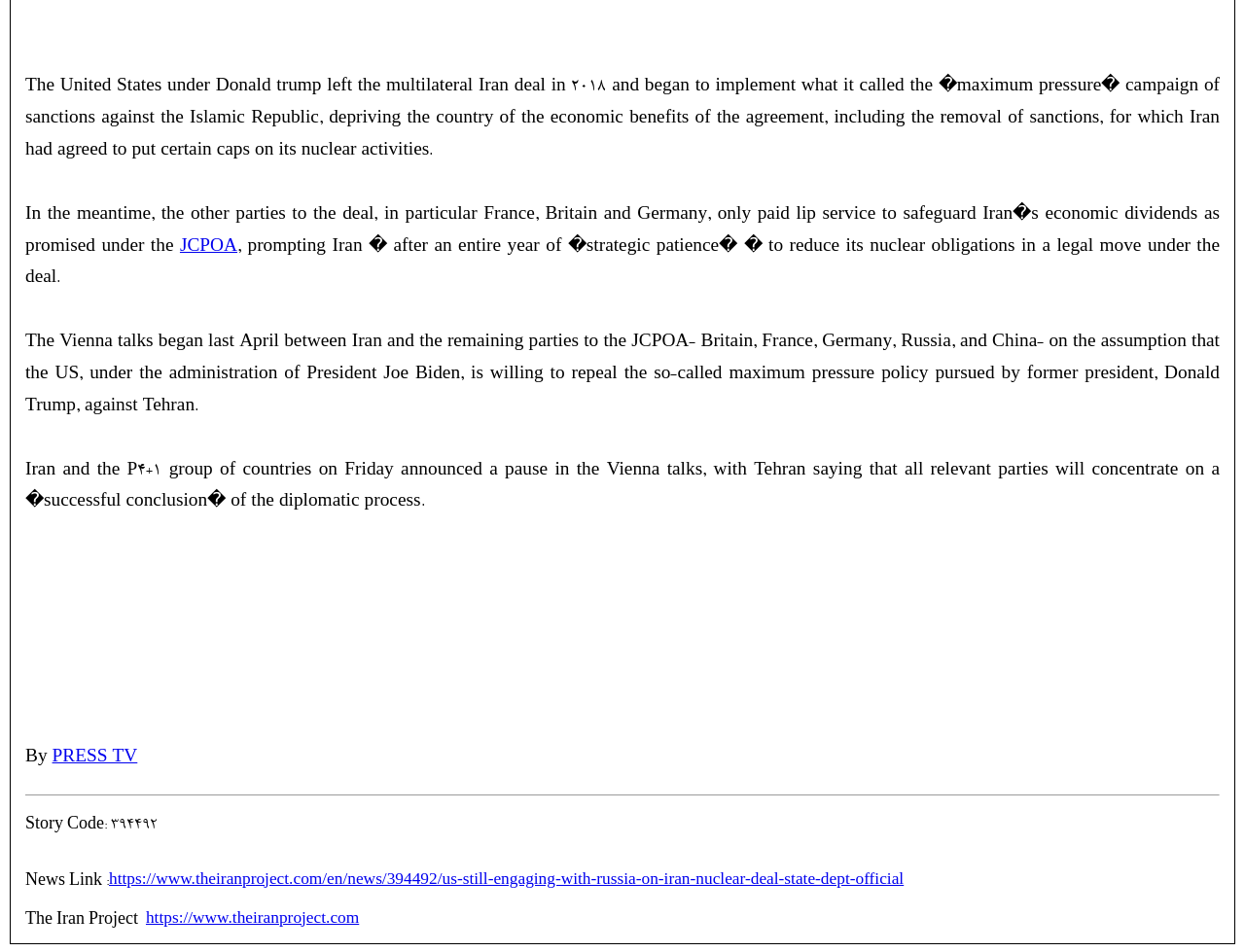From the webpage screenshot, predict the bounding box of the UI element that matches this description: "PRESS TV".

[0.042, 0.787, 0.11, 0.807]